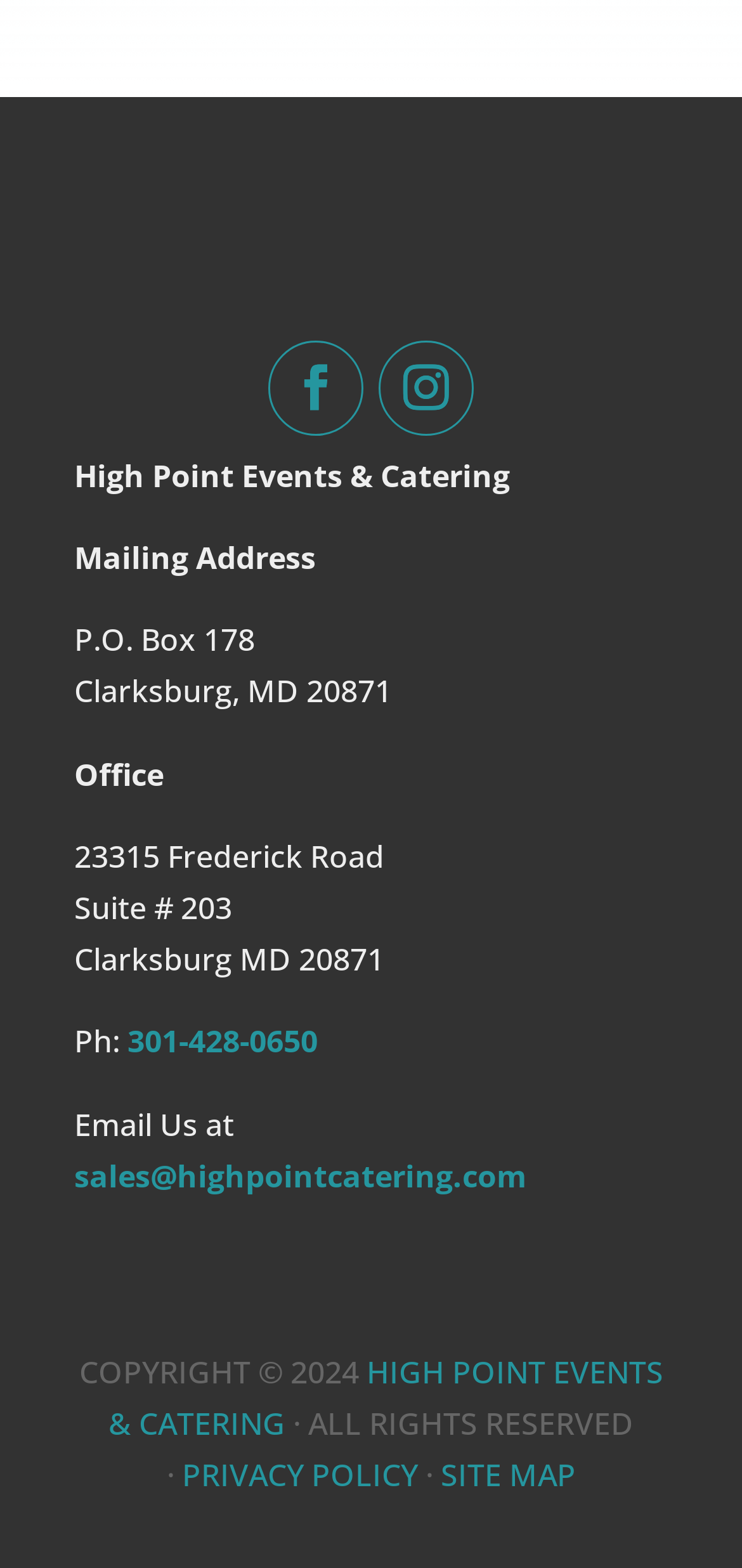Refer to the image and provide a thorough answer to this question:
What is the mailing address of the office?

The mailing address can be found in the static text elements on the webpage. Specifically, the element with the text 'Mailing Address' is followed by the address 'P.O. Box 178'.